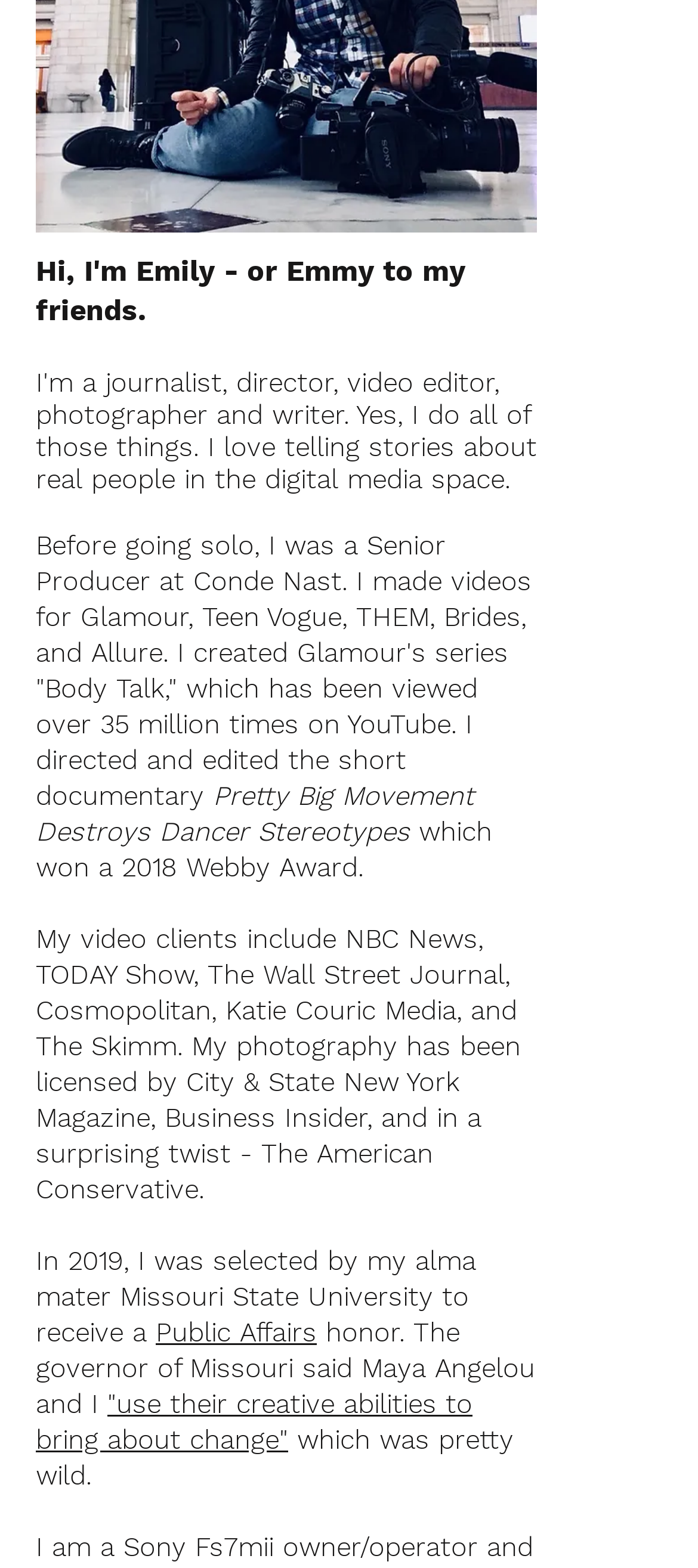Refer to the element description Public Affairs and identify the corresponding bounding box in the screenshot. Format the coordinates as (top-left x, top-left y, bottom-right x, bottom-right y) with values in the range of 0 to 1.

[0.223, 0.84, 0.454, 0.86]